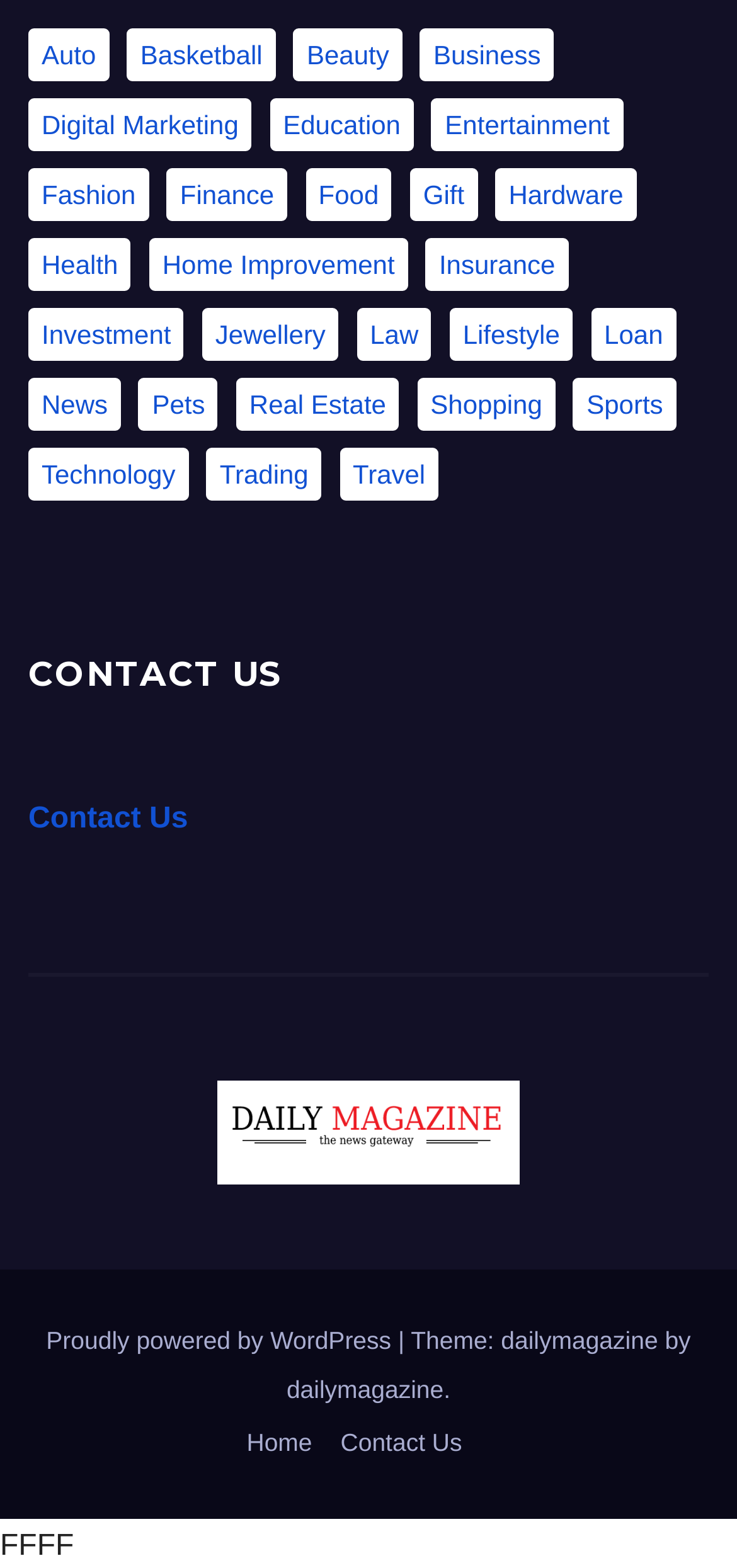Please locate the clickable area by providing the bounding box coordinates to follow this instruction: "Read 'CONTACT US'".

[0.038, 0.402, 0.962, 0.445]